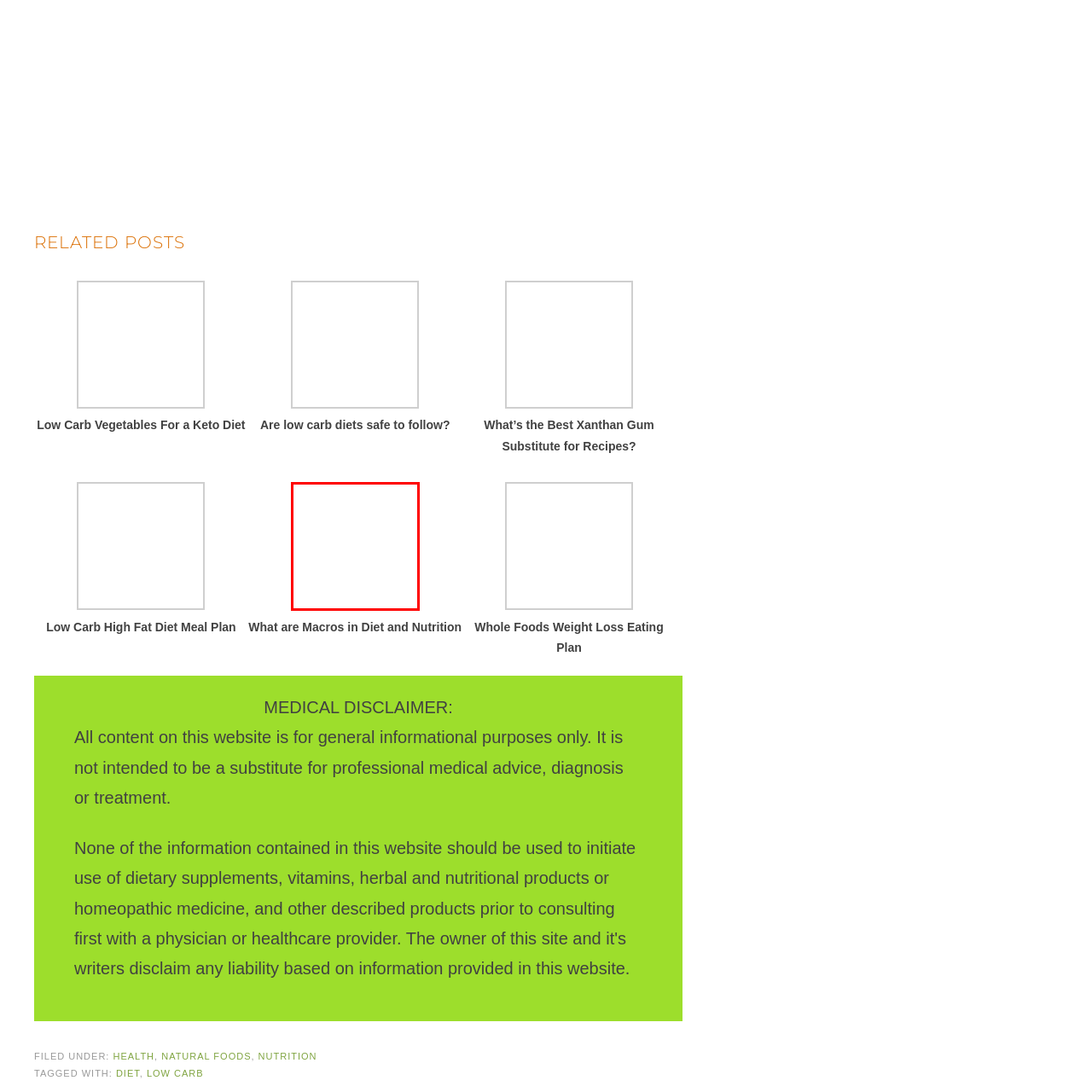Provide a thorough description of the scene depicted within the red bounding box.

The image is associated with the topic "Low Carb High Fat Diet Meal Plan," which is part of a collection of related posts. This article likely provides insights, tips, and guidelines for individuals interested in planning their meals within the low-carb dietary framework. The title suggests a focus on health-conscious eating strategies that aim to optimize nutritional intake while maintaining a low carbohydrate count. This content is relevant for readers seeking dietary advice tailored to low-carb diets, particularly in meal planning and preparation.